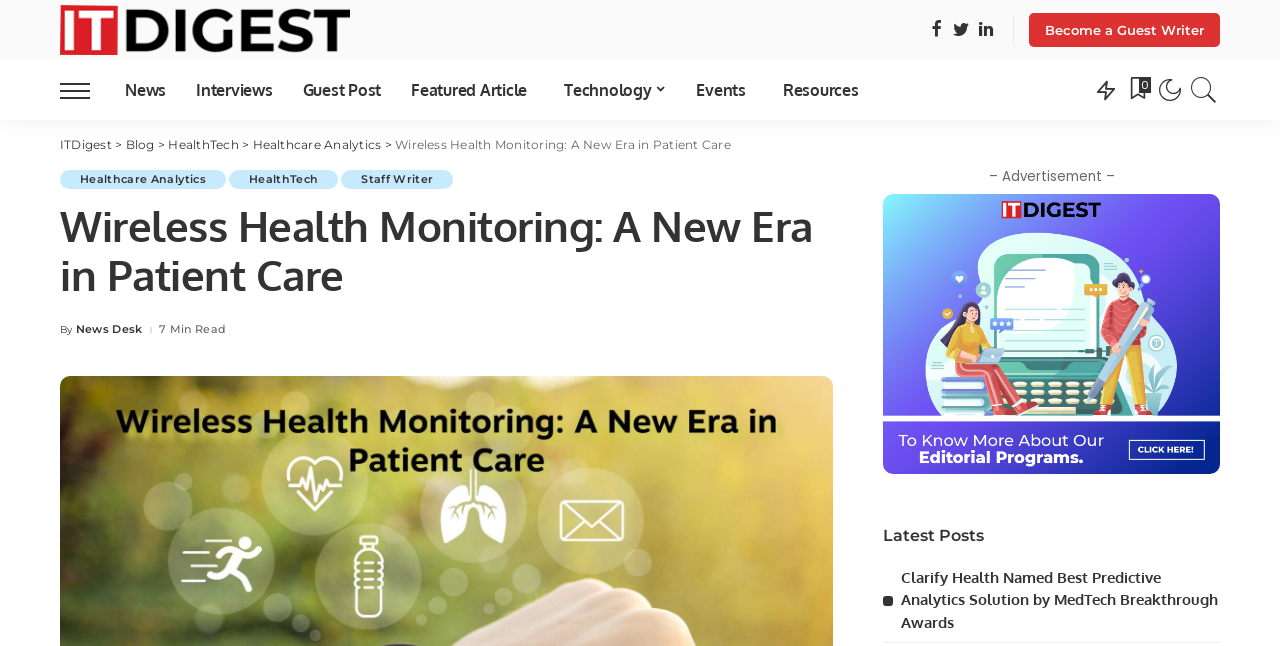Answer the following in one word or a short phrase: 
What is the name of the author of the current article?

News Desk